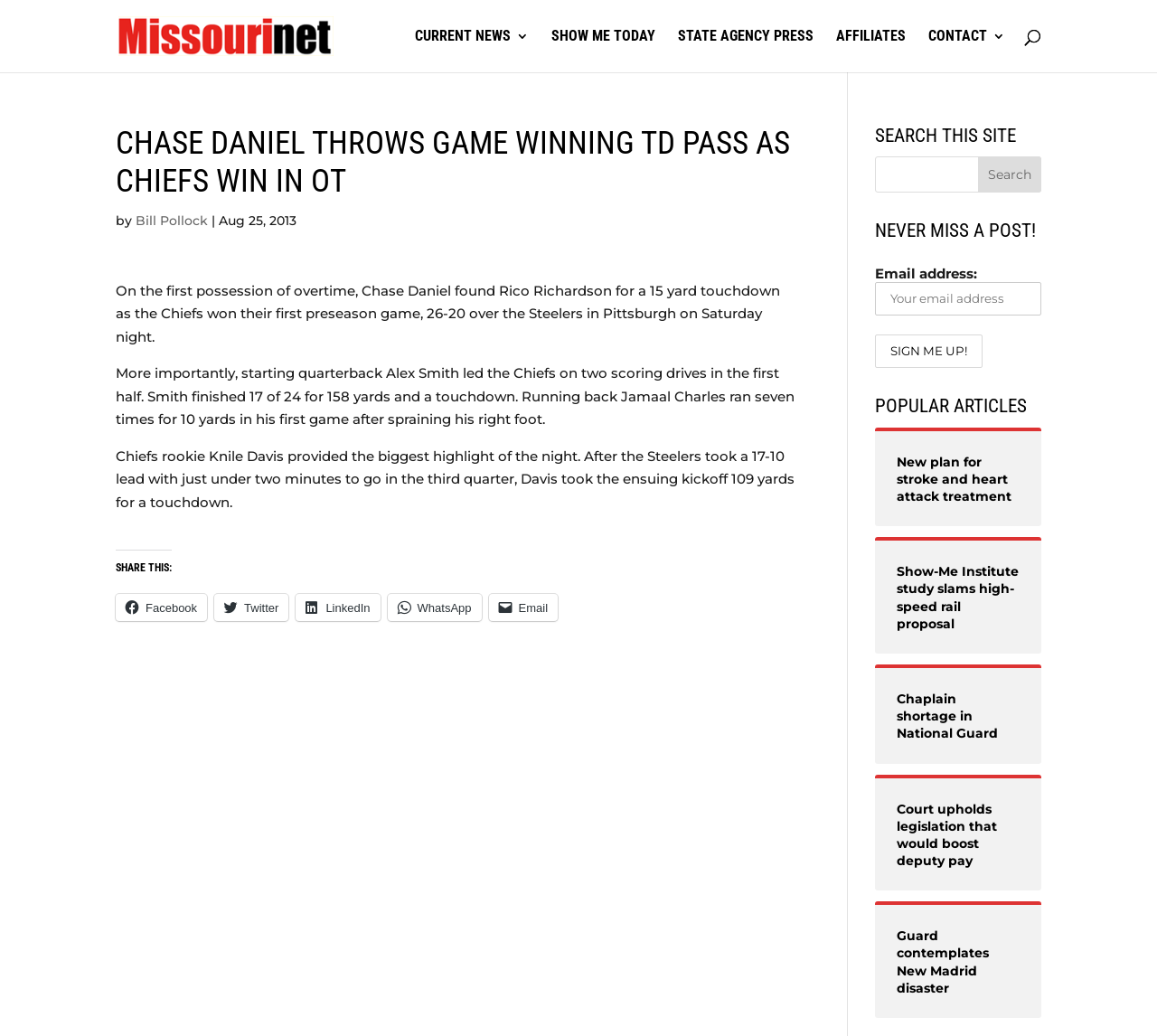Locate the bounding box coordinates of the area to click to fulfill this instruction: "Search for something". The bounding box should be presented as four float numbers between 0 and 1, in the order [left, top, right, bottom].

None